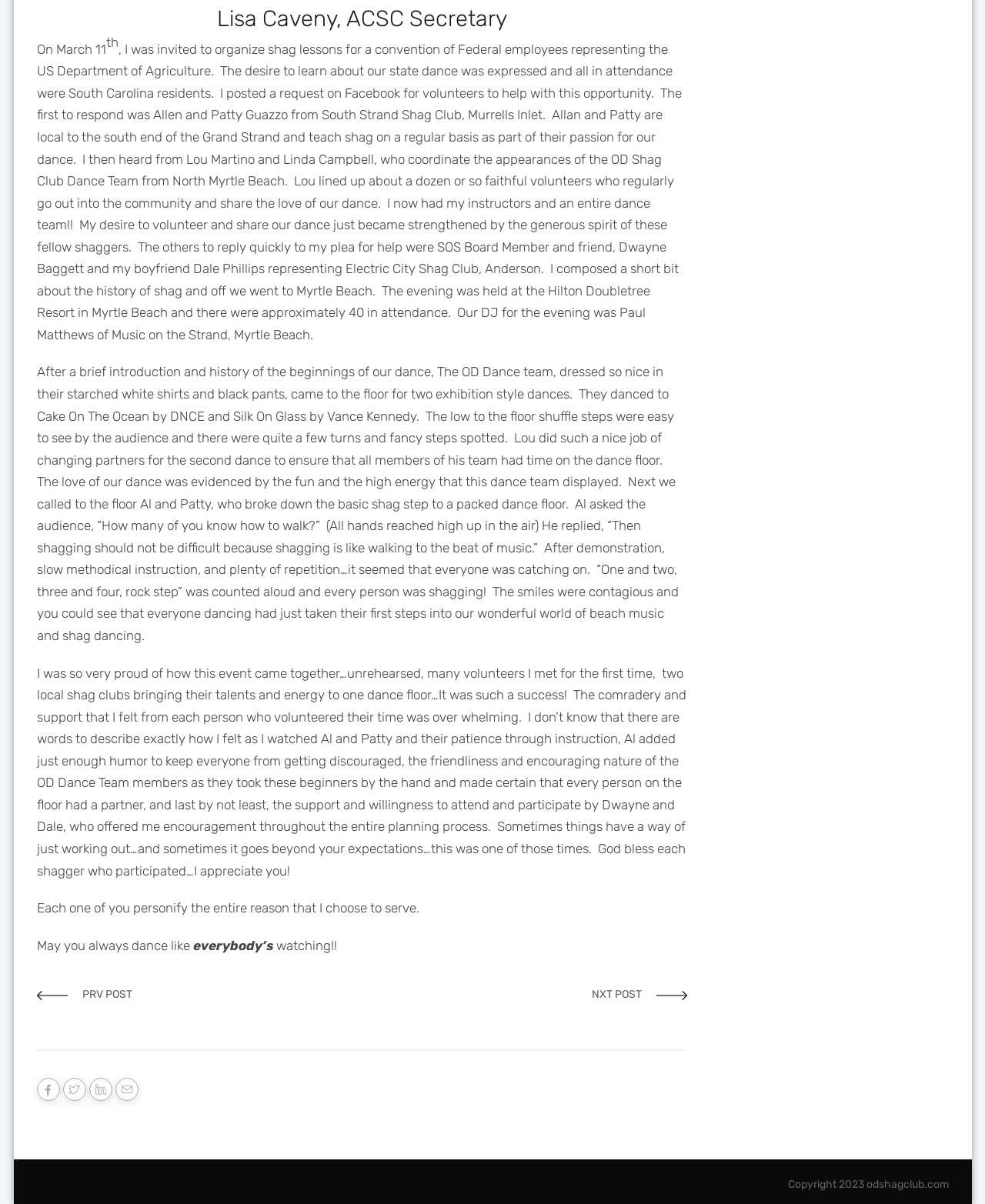Please provide a one-word or phrase answer to the question: 
How many people attended the shag lesson event?

Approximately 40